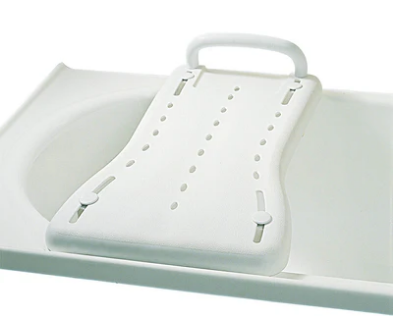Explain the image in a detailed and thorough manner.

The image showcases a plastic bathboard designed with a handrail, ideal for enhancing safety and comfort while bathing. The bathboard features a series of strategically placed holes for improved drainage and grip, promoting a secure sitting experience. Its adjustable feet allow it to fit most bath styles, while the wider access end facilitates easier transfers in and out of the bath. This product is particularly beneficial for individuals seeking assistance during bathing, combining practicality with user-friendly design.